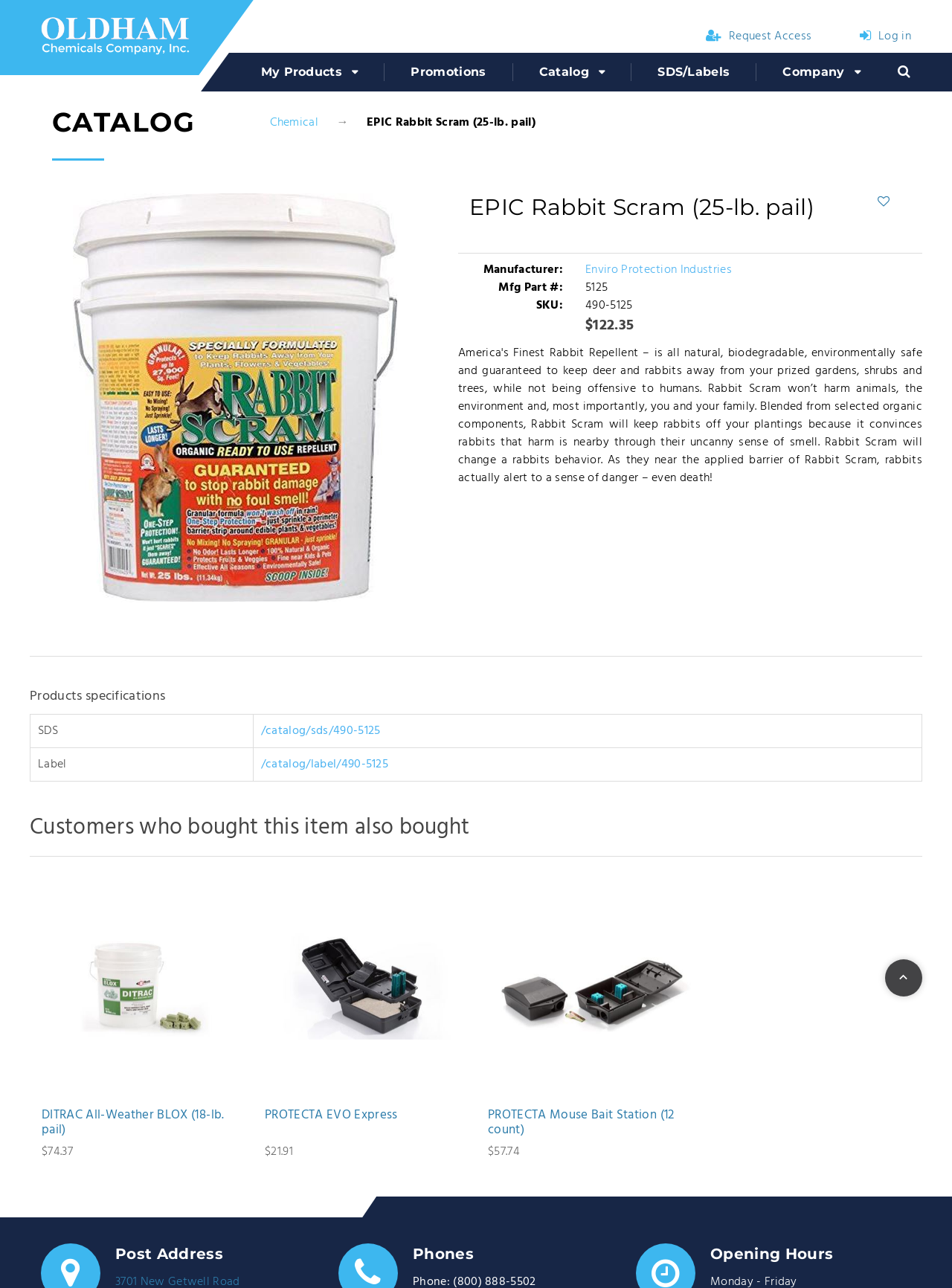Provide a one-word or short-phrase response to the question:
What is the product name?

EPIC Rabbit Scram